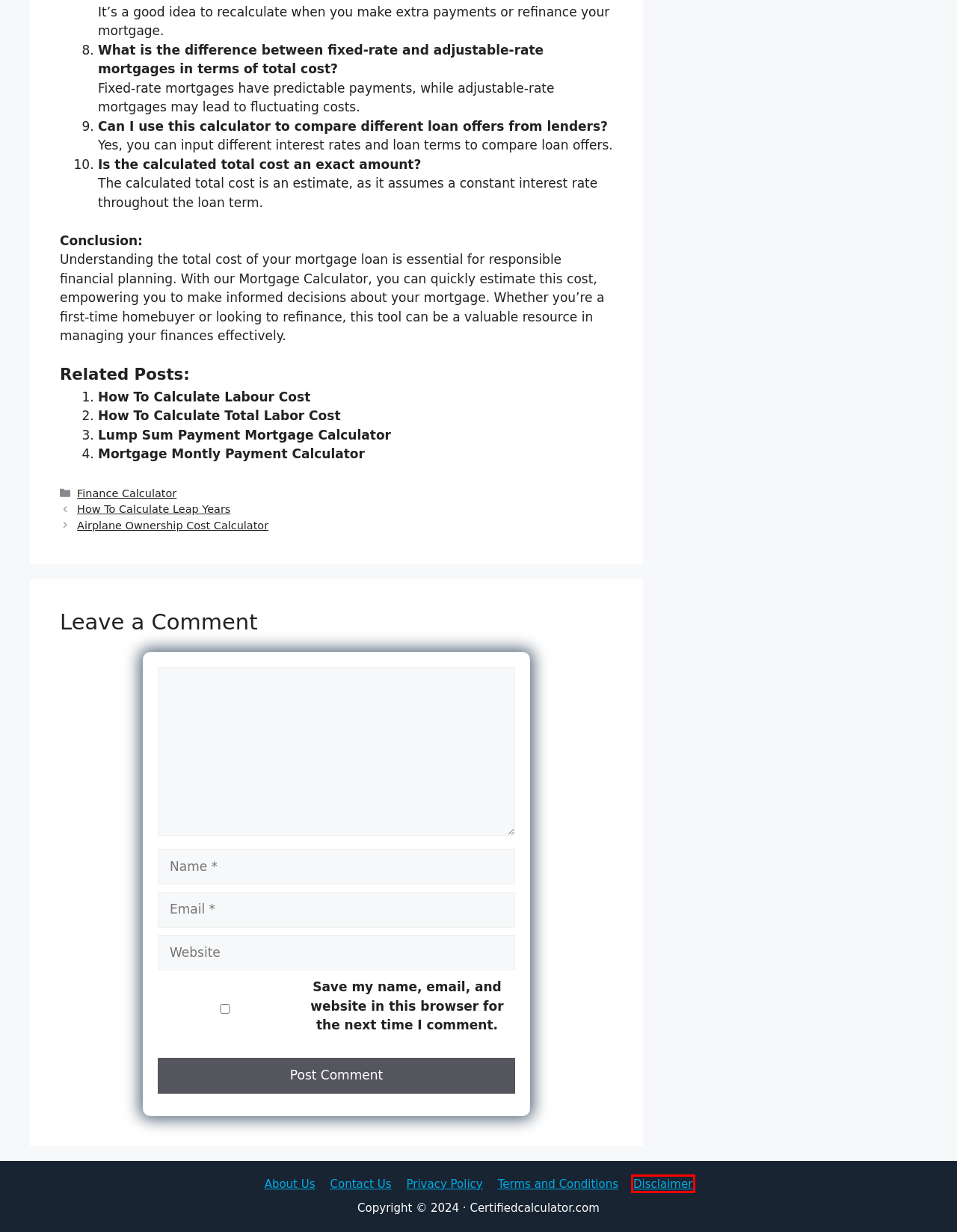Review the screenshot of a webpage that includes a red bounding box. Choose the webpage description that best matches the new webpage displayed after clicking the element within the bounding box. Here are the candidates:
A. Terms and Conditions - Certified Calculator
B. Privacy Policy - Certified Calculator
C. How To Calculate Labour Cost - Certified Calculator
D. Drip Irrigation System Cost Calculator - Certified Calculator
E. How To Calculate Total Labor Cost - Certified Calculator
F. Lump Sum Payment Mortgage Calculator - Certified Calculator
G. Airplane Ownership Cost Calculator - Certified Calculator
H. Disclaimer - Certified Calculator

H